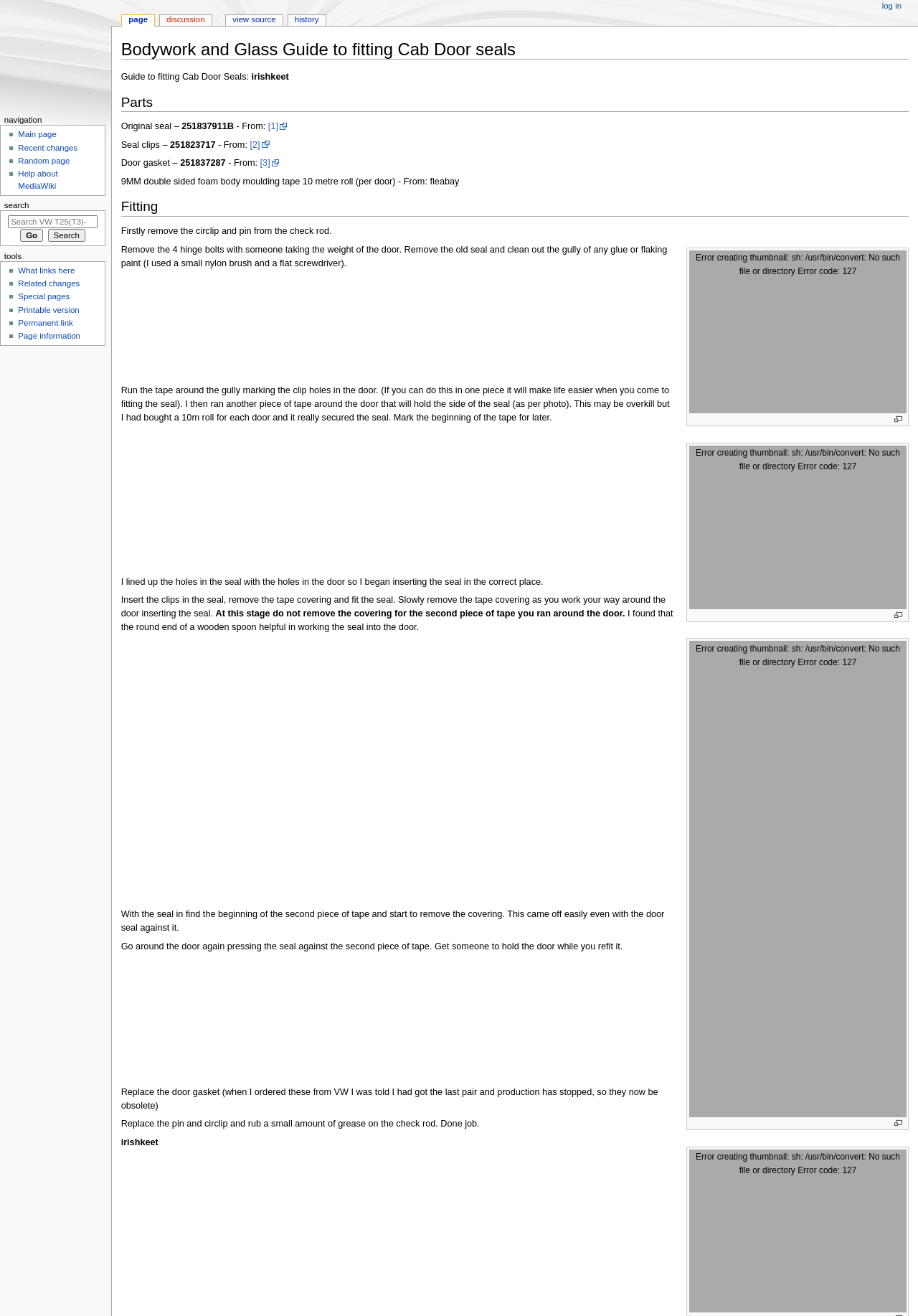Given the description of the UI element: "Main page", predict the bounding box coordinates in the form of [left, top, right, bottom], with each value being a float between 0 and 1.

[0.02, 0.099, 0.062, 0.105]